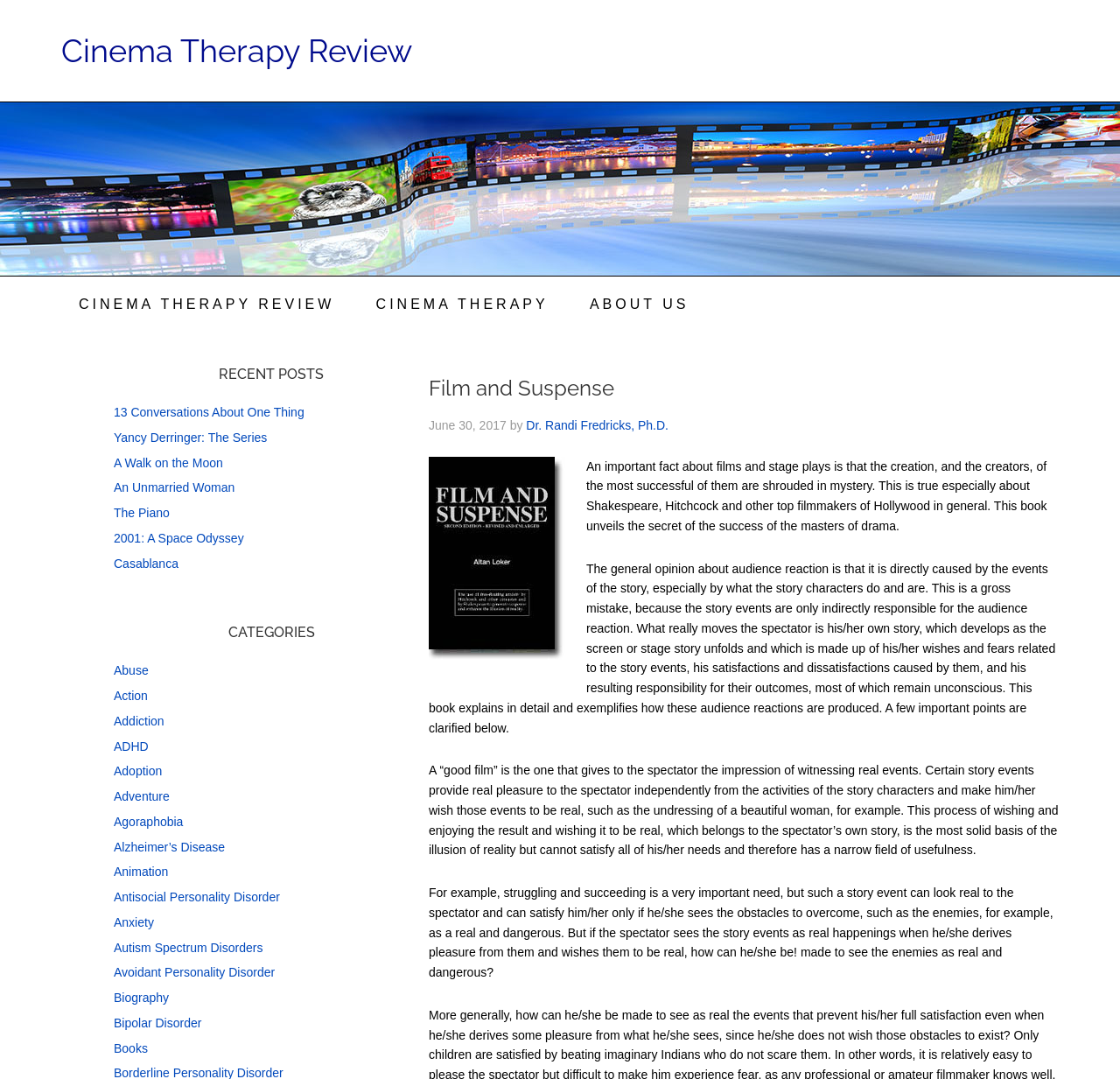Provide a comprehensive caption for the webpage.

The webpage is about film and suspense, with a focus on the psychological aspects of filmmaking and audience reaction. At the top, there are four links: "Cinema Therapy Review", "CINEMA THERAPY REVIEW", "CINEMA THERAPY", and "ABOUT US". 

Below these links, there is a header section with the title "Film and Suspense" and a time stamp "June 30, 2017". The author of the content is Dr. Randi Fredricks, Ph.D. To the right of the header, there is an image related to film and suspense.

The main content of the webpage is a long passage of text that discusses the psychology of filmmaking and audience reaction. The passage is divided into four paragraphs, each exploring a different aspect of the topic. The text explains how the creators of successful films and stage plays are often shrouded in mystery, and how the audience's reaction to a story is not directly caused by the events of the story, but rather by their own personal experiences and emotions.

On the left side of the webpage, there are three sections: "RECENT POSTS", "CATEGORIES", and a list of links to various film-related topics, including "13 Conversations About One Thing", "Yancy Derringer: The Series", "A Walk on the Moon", and many others. The "CATEGORIES" section lists various psychological and film-related topics, such as "Abuse", "Action", "Addiction", "ADHD", and many others.